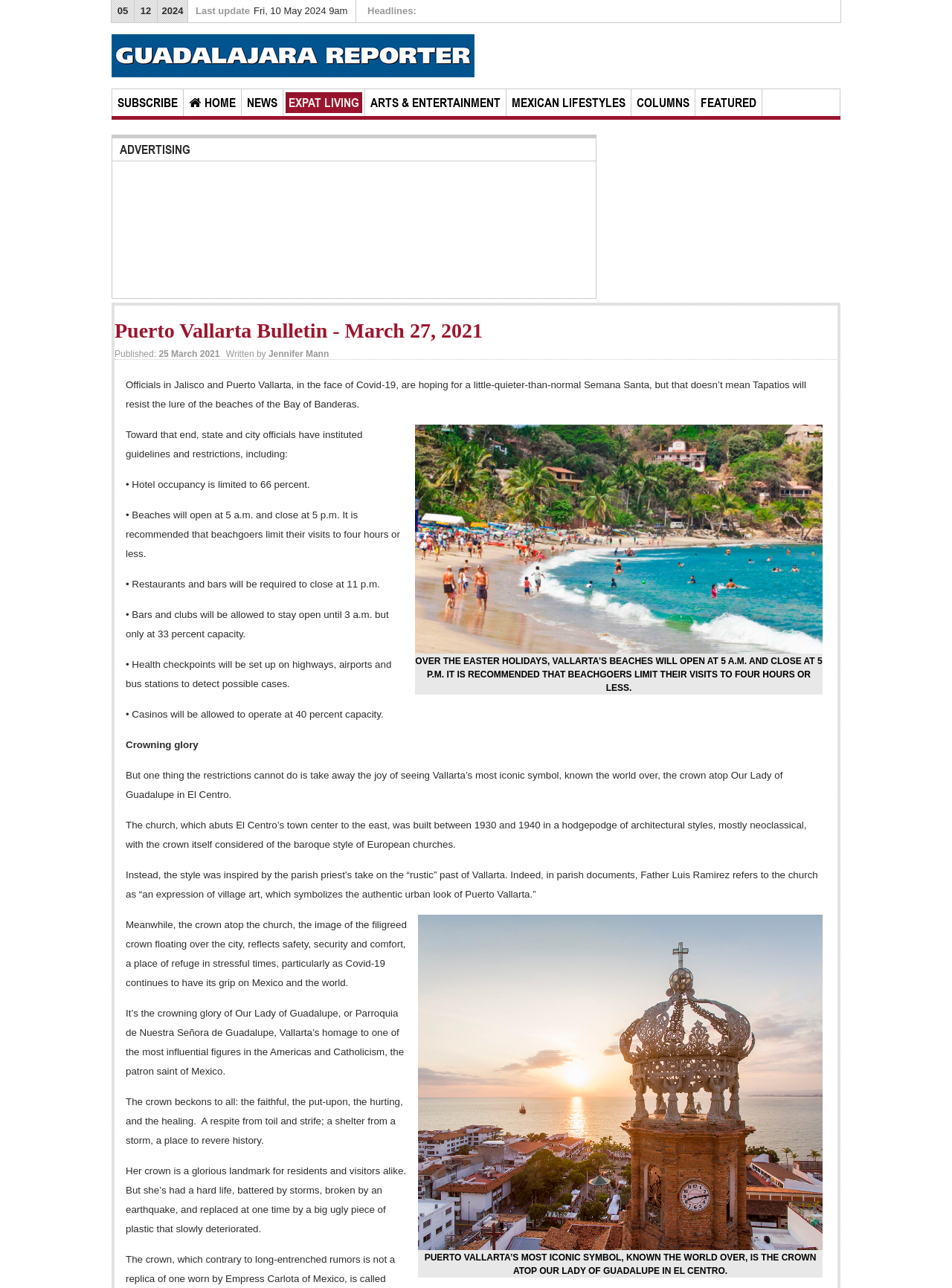Pinpoint the bounding box coordinates of the clickable element to carry out the following instruction: "Click on 'SUBSCRIBE'."

[0.12, 0.072, 0.19, 0.088]